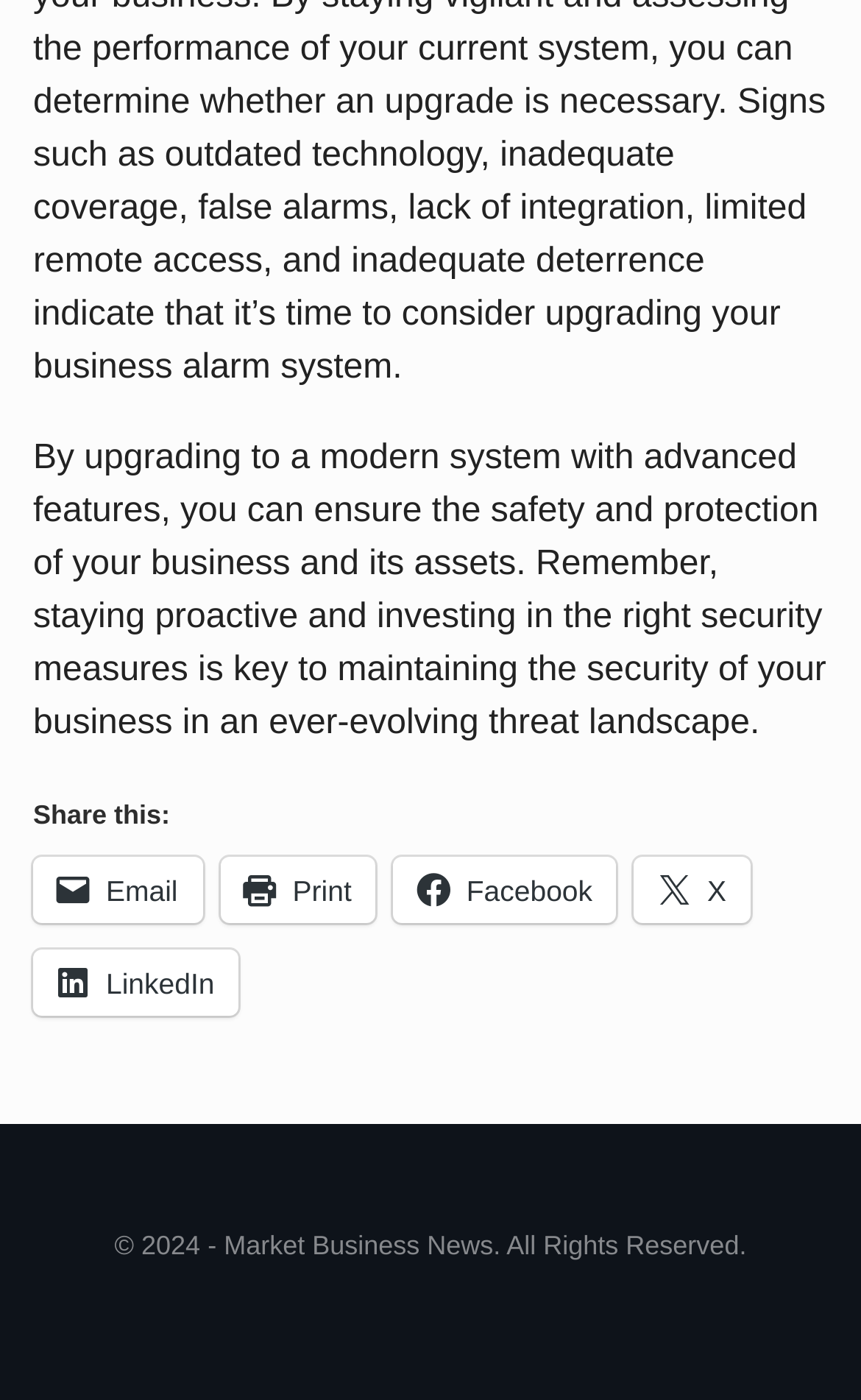How many links are available for sharing?
Please answer the question as detailed as possible.

There are five links available for sharing, which are Email, Print, Facebook, LinkedIn, and X, as indicated by the links ' Email', ' Print', ' Facebook', ' LinkedIn', and ' X' respectively.